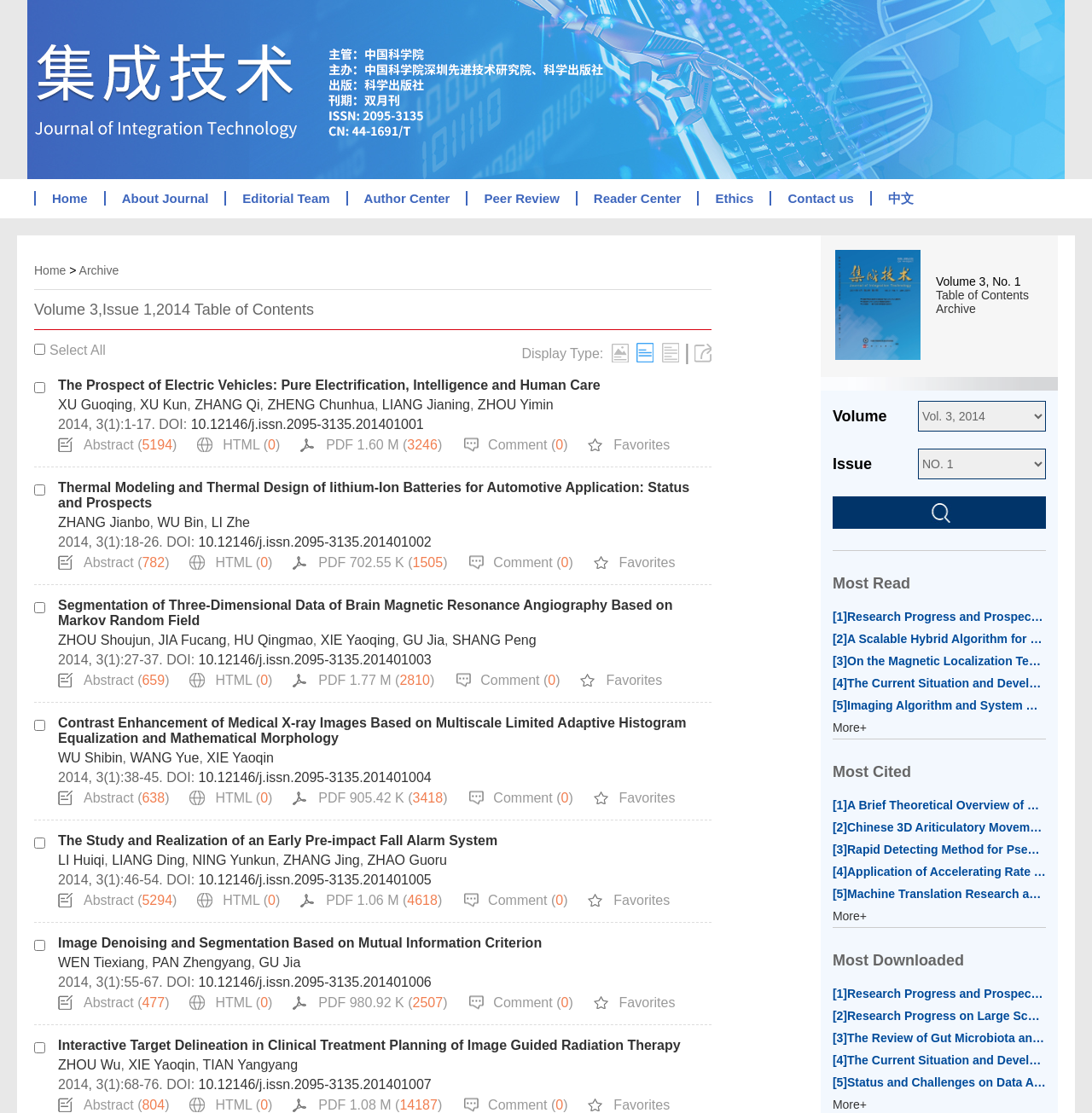Offer a meticulous caption that includes all visible features of the webpage.

This webpage appears to be a table of contents for a journal issue, specifically Volume 3, Issue 1, 2014. At the top, there are several headings, including "Home", "About Journal", "Editorial Team", "Author Center", "Peer Review", "Reader Center", "Ethics", "Contact us", and "中文", each with a corresponding link.

Below these headings, there is a section with a checkbox and a link to "Archive". The main content of the page is a list of articles, each with its title, authors, and publication information. There are three articles listed, with titles "The Prospect of Electric Vehicles: Pure Electrification, Intelligence and Human Care", "Thermal Modeling and Thermal Design of Lithium-Ion Batteries for Automotive Application: Status and Prospects", and "Segmentation of Three-Dimensional Data of Brain Magnetic Resonance Angiography Based on Markov Random Field".

Each article has a checkbox next to it, and below the title, there are links to the abstract, HTML, and PDF versions of the article, as well as a link to comment on the article and a link to add it to favorites. The authors' names are listed, separated by commas, and there is a DOI (digital object identifier) and publication date for each article.

On the right side of the page, there are links to "Display Type", with options for "Picture and text", "Text List", and "Abstract List", as well as a link to "Export".